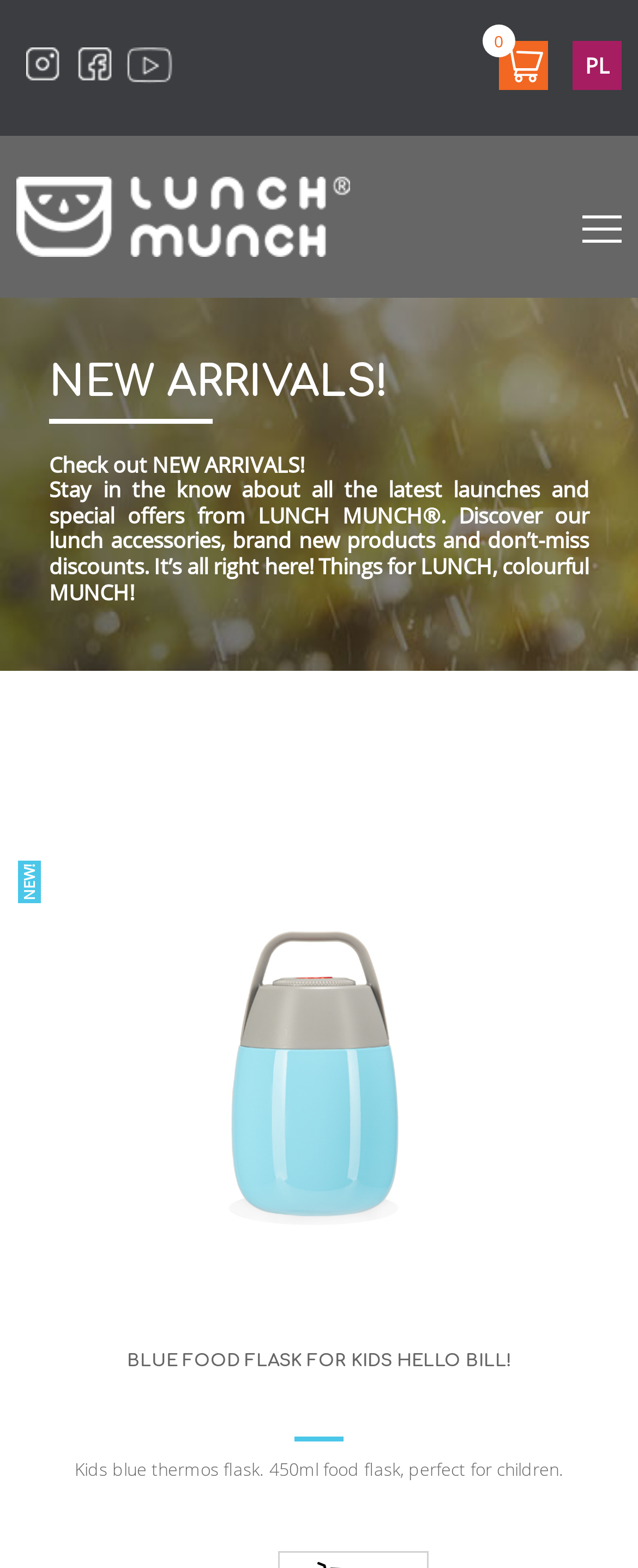Predict the bounding box of the UI element based on the description: "parent_node: 0". The coordinates should be four float numbers between 0 and 1, formatted as [left, top, right, bottom].

[0.782, 0.026, 0.859, 0.057]